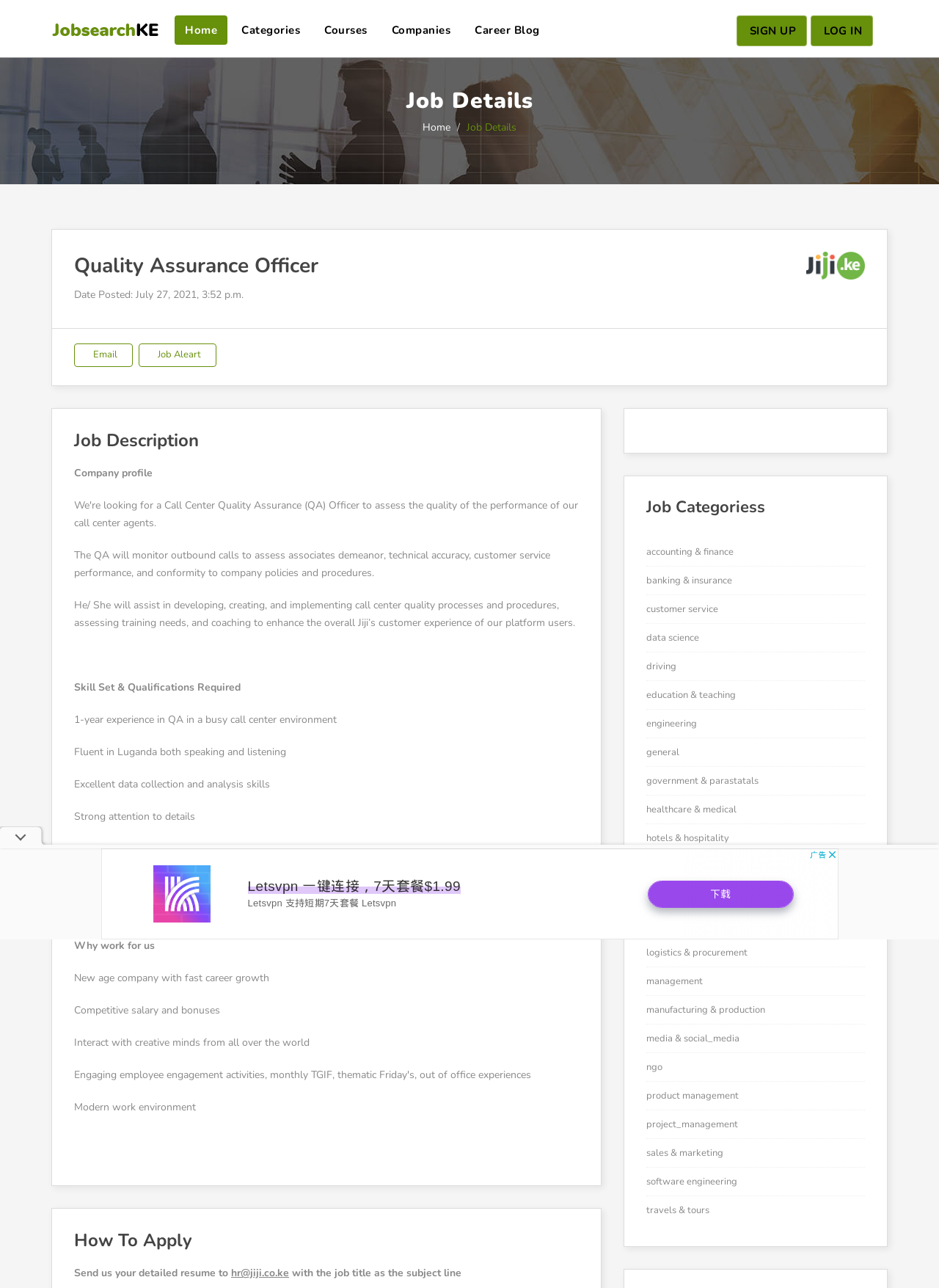Kindly provide the bounding box coordinates of the section you need to click on to fulfill the given instruction: "Click on the 'accounting & finance' category link".

[0.688, 0.422, 0.781, 0.435]